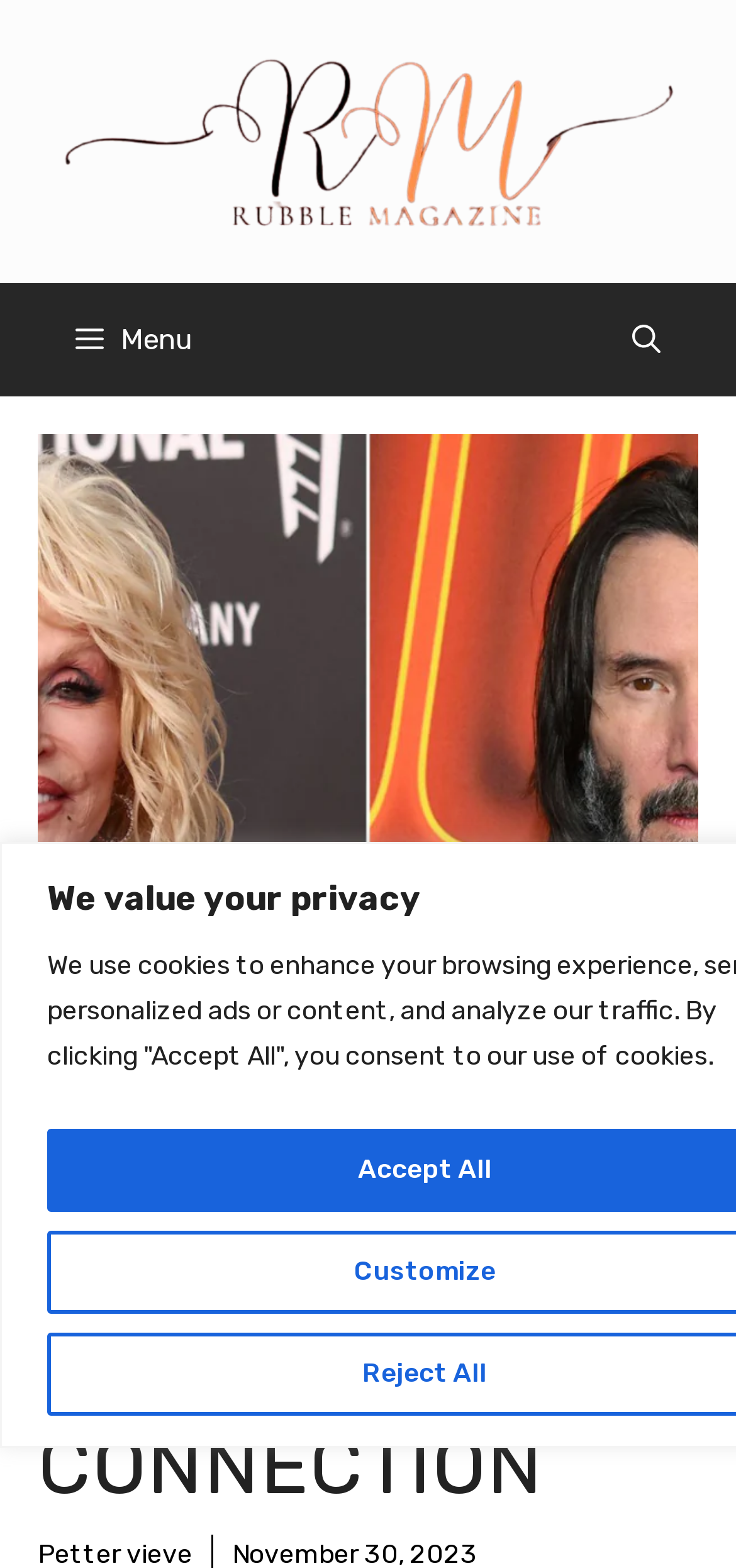Please extract the title of the webpage.

DOLLY & KEANU: SEWING STARDOM,MEMORIES, ENDEARING CONNECTION